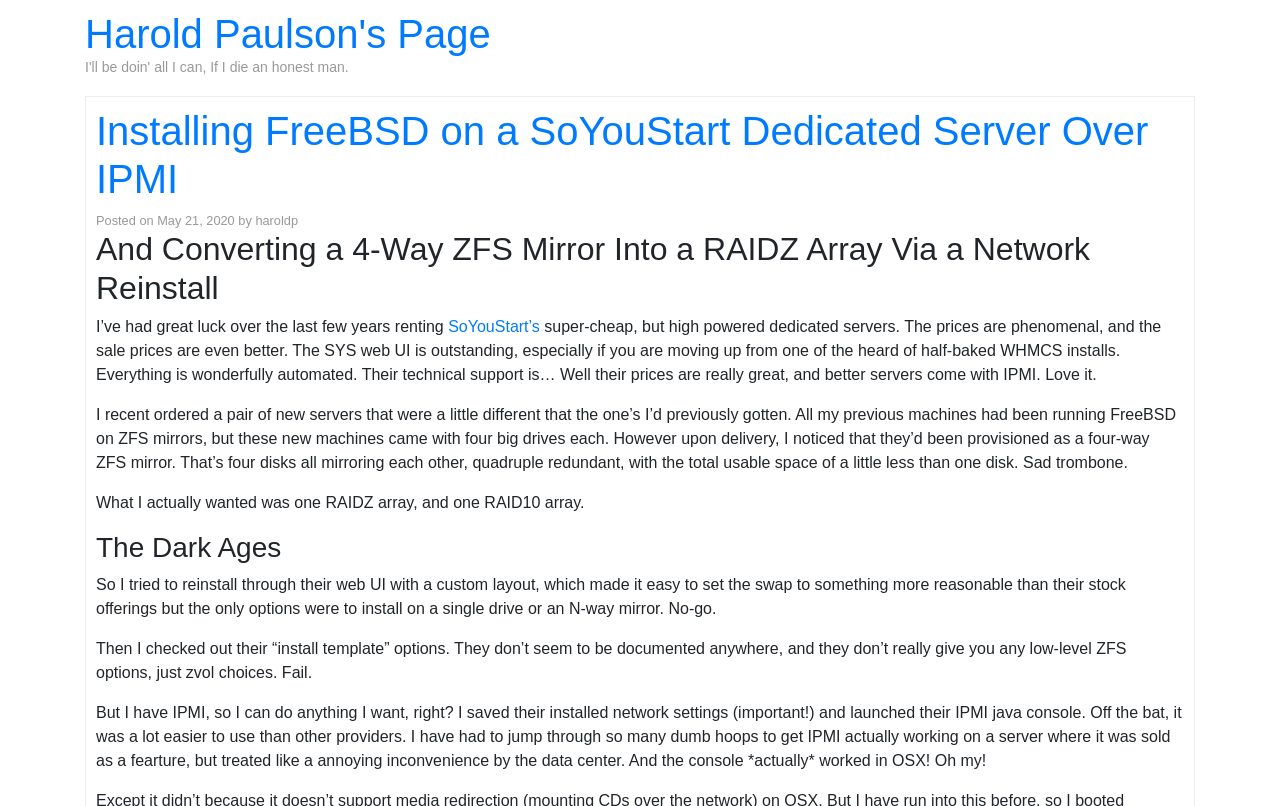Please locate and retrieve the main header text of the webpage.

Harold Paulson's Page